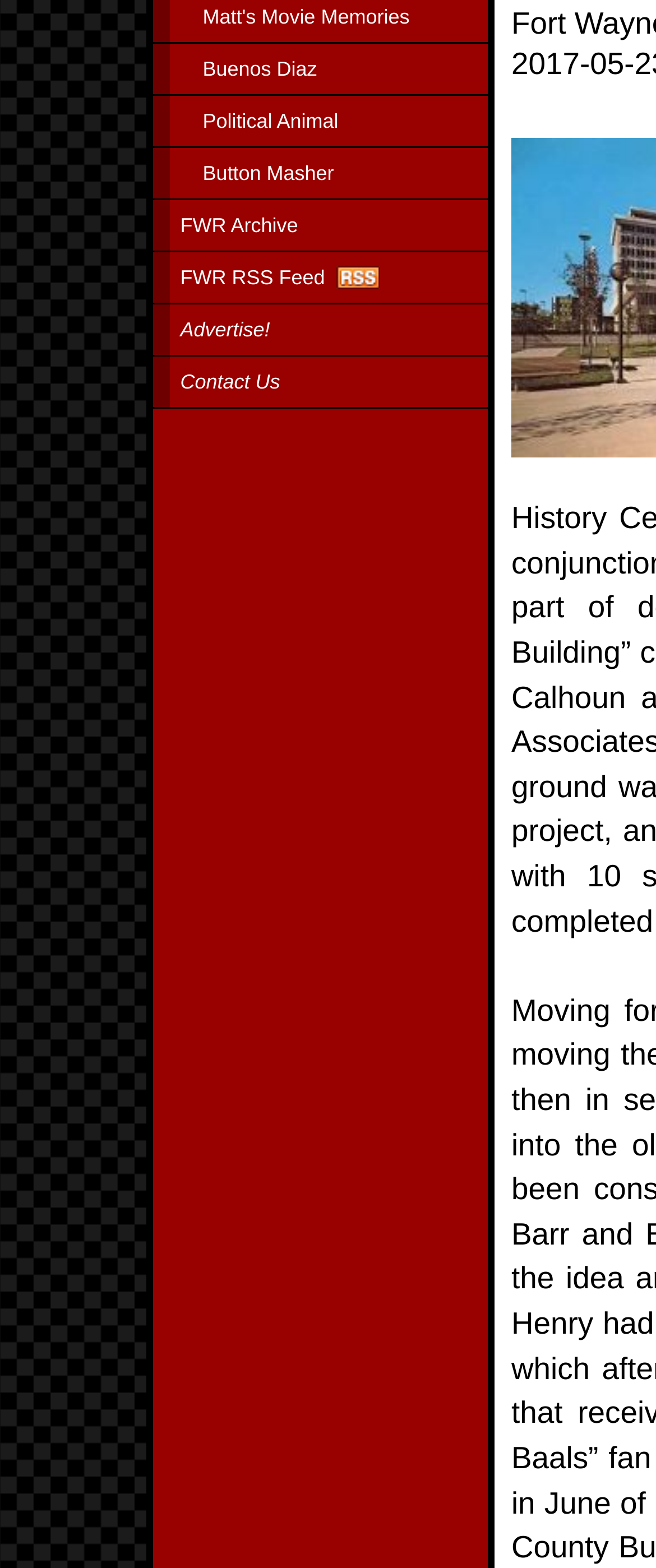Provide the bounding box for the UI element matching this description: "Buenos Diaz".

[0.232, 0.028, 0.744, 0.06]